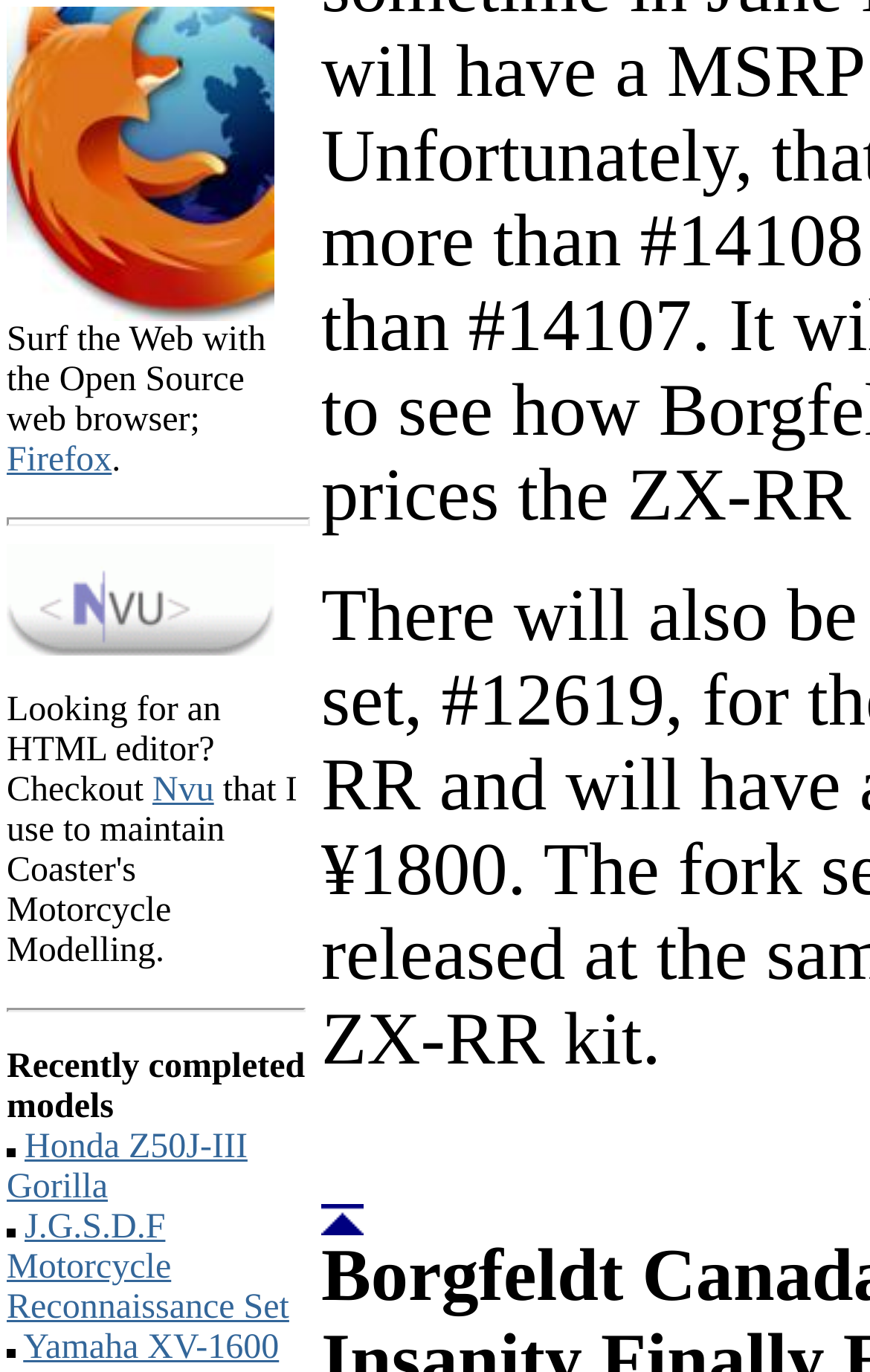What is the category of the listed models?
Please provide a full and detailed response to the question.

The static text 'Recently completed models' is a heading above a list of links, including 'Honda Z50J-III Gorilla' and 'J.G.S.D.F Motorcycle Reconnaissance Set', indicating that these are recently completed models.